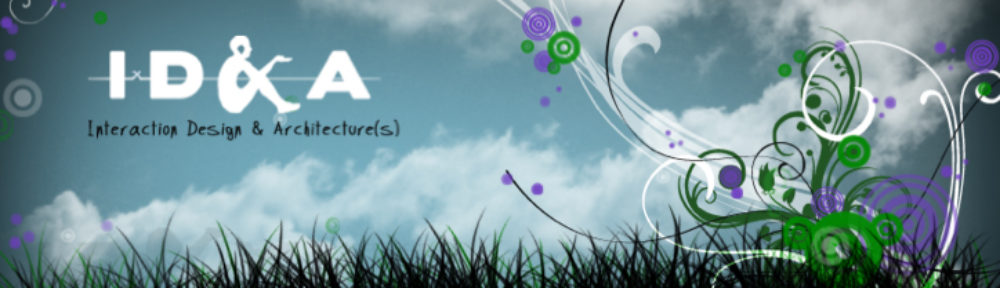Could you please study the image and provide a detailed answer to the question:
What is the font style of the title 'IxD&A'?

According to the caption, the title 'IxD&A' is styled in 'bold, modern typography', which suggests that the font style is bold and modern.